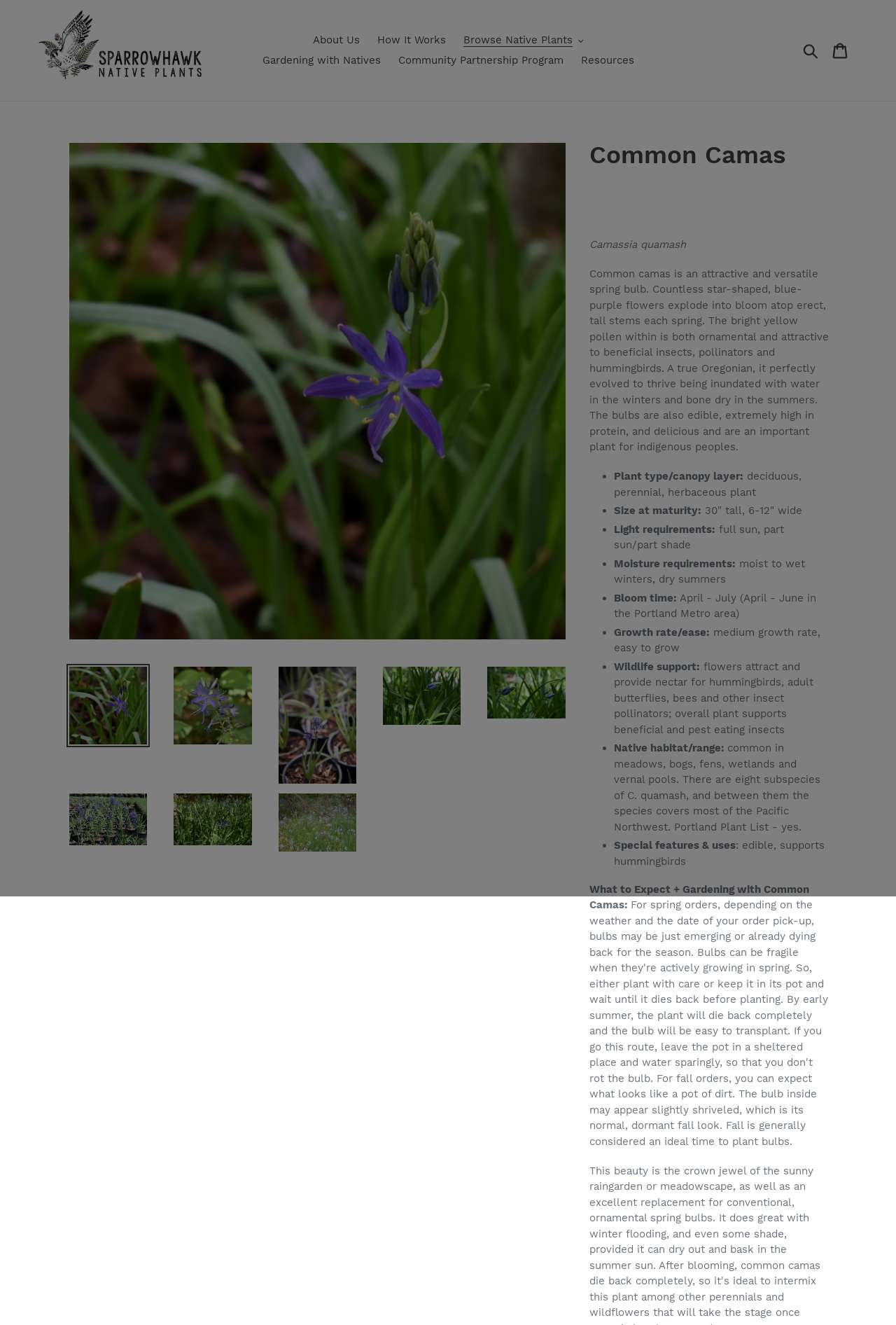What is the name of the native plant featured on this webpage?
Refer to the image and give a detailed response to the question.

The webpage has a heading 'Common Camas' and the text describes the plant's features, indicating that it is the main topic of the webpage.